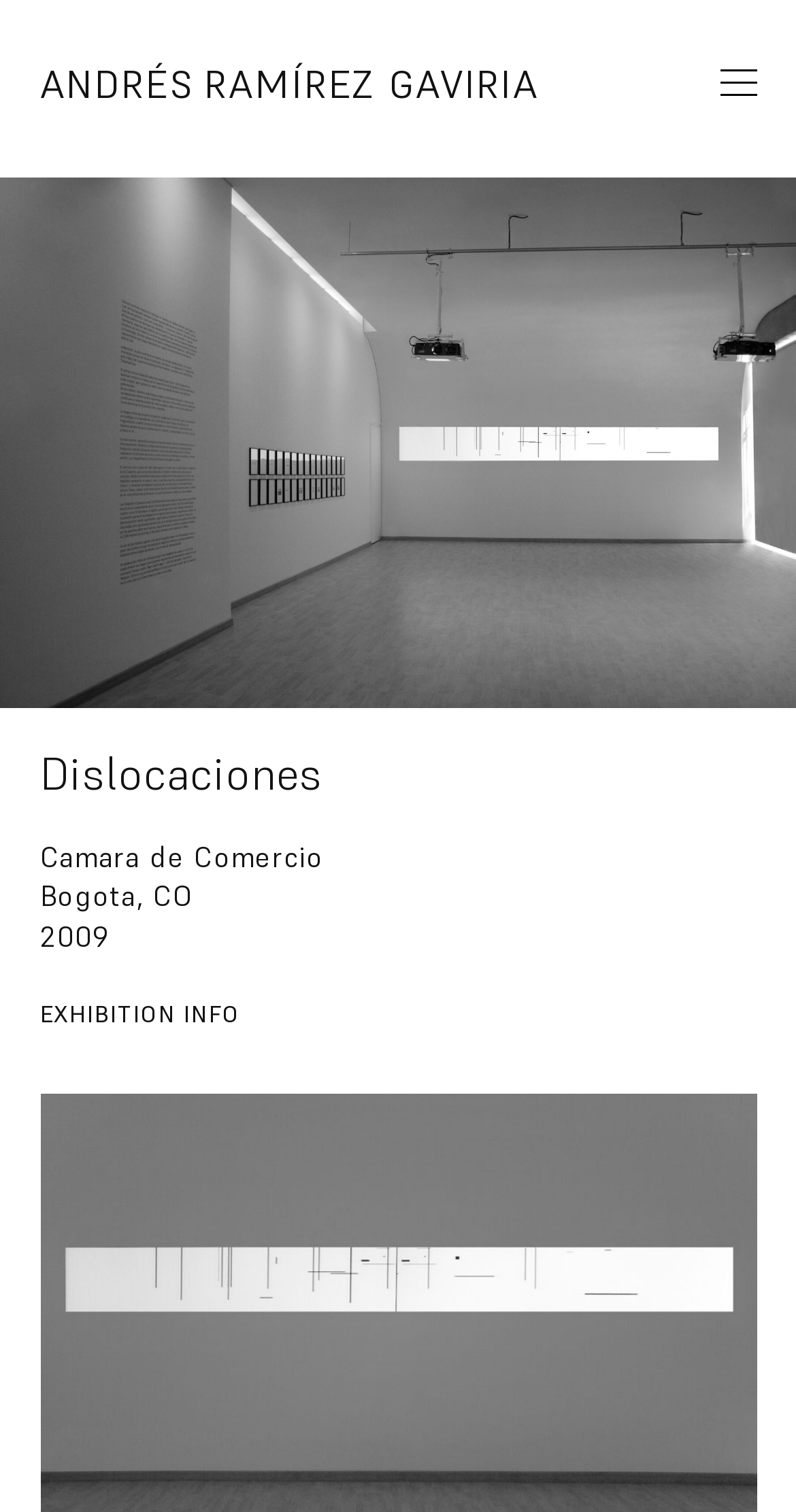Generate a thorough caption that explains the contents of the webpage.

The webpage is about Dislocaciones by Andrés Ramírez Gaviria. At the top left, there is a link with the author's name, "ANDRÉS RAMÍREZ GAVIRIA". On the top right, there is a button labeled "PRIMARY MENU SPAN" which, when expanded, reveals a menu with several options. 

Below the author's name, there is a large image that spans the entire width of the page. Above the image, there is a heading that reads "Dislocaciones". To the right of the heading, there are three lines of text: "Camara de Comercio", "Bogota, CO", and "2009", which appear to be related to the exhibition information. 

Further down, there is a section labeled "EXHIBITION INFO", which likely provides more details about the exhibition.